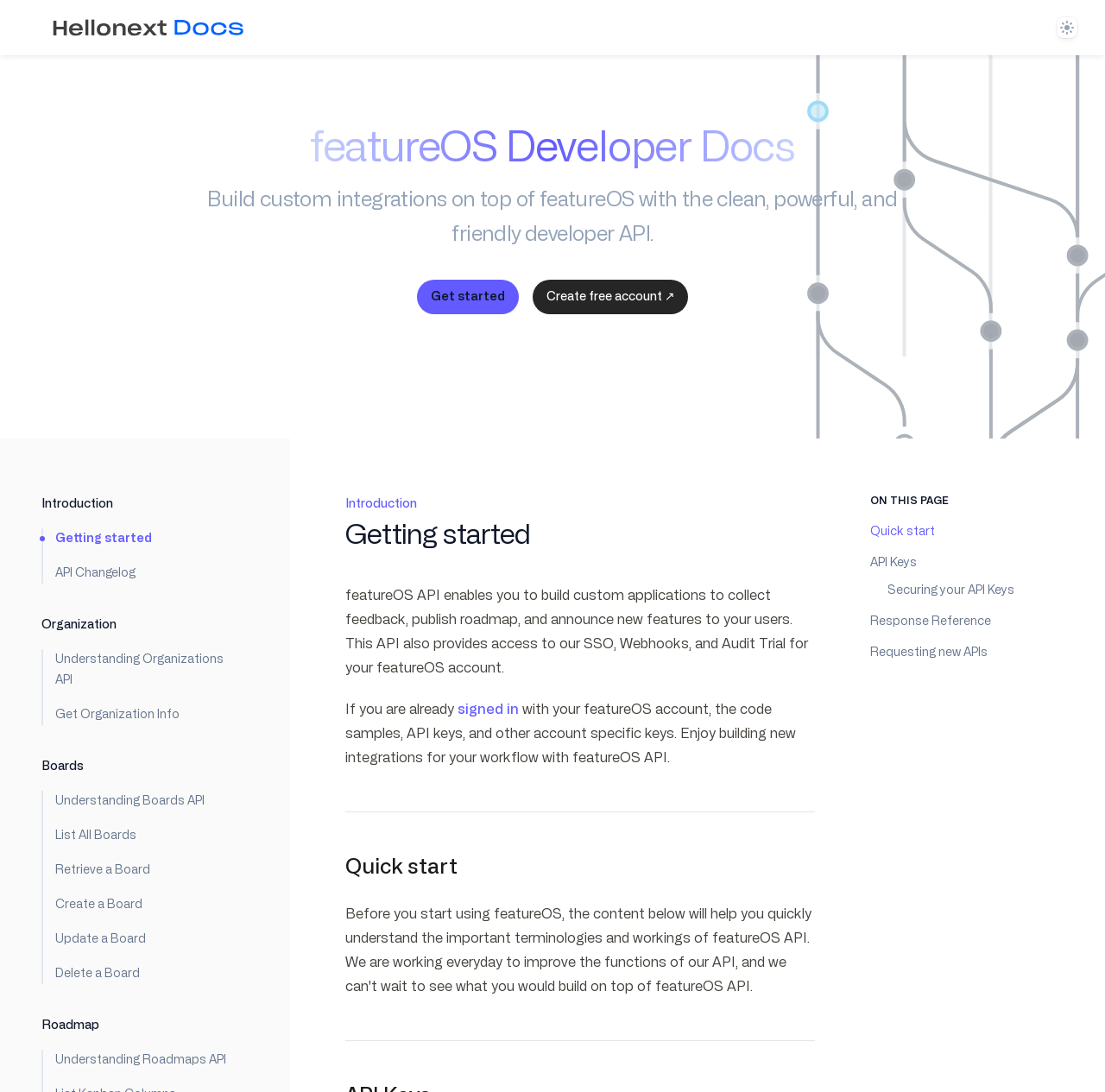Find the bounding box coordinates of the element you need to click on to perform this action: 'Learn about theme system'. The coordinates should be represented by four float values between 0 and 1, in the format [left, top, right, bottom].

[0.956, 0.016, 0.975, 0.035]